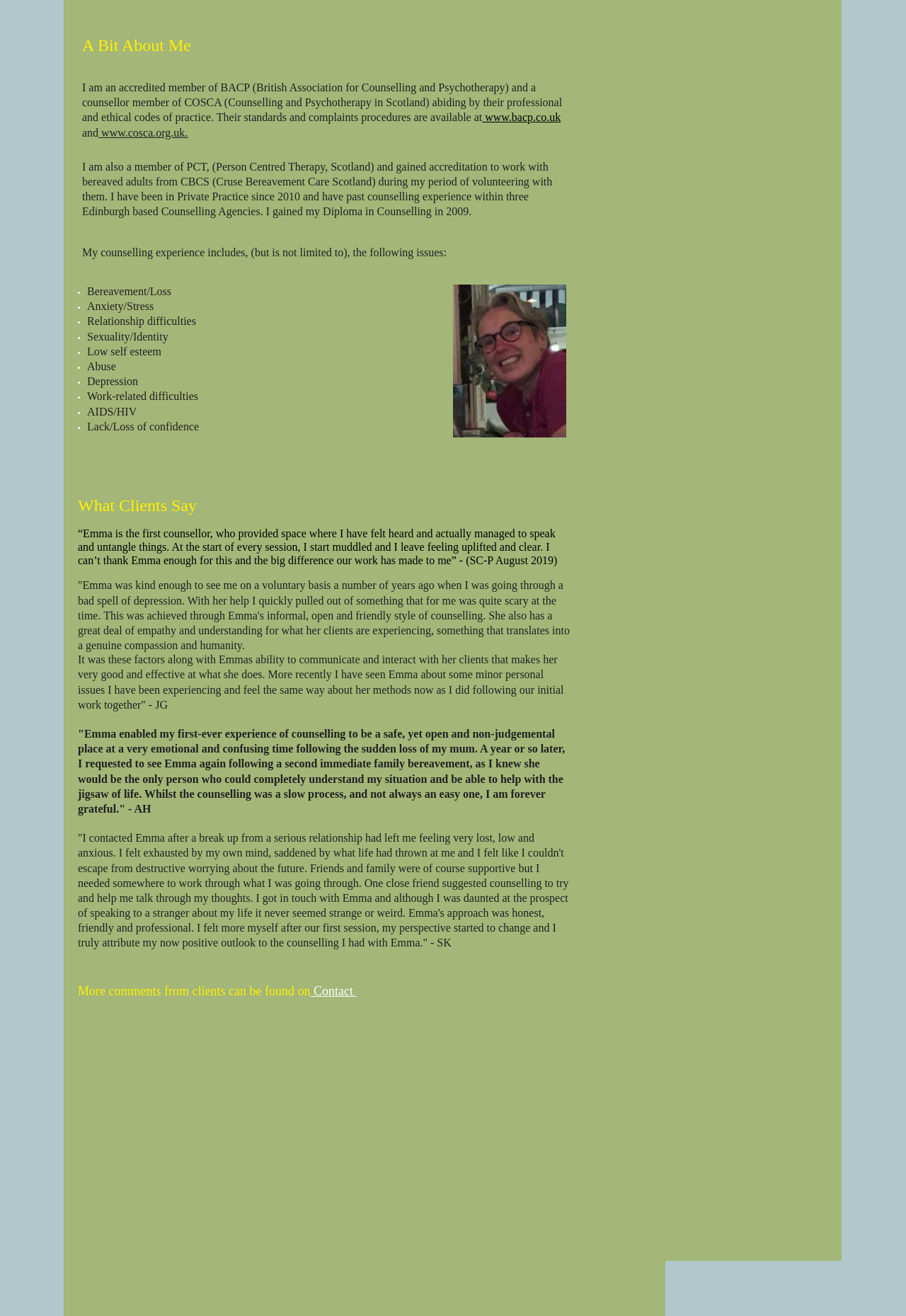What can be found on the 'Contact' page?
Please answer the question with a detailed and comprehensive explanation.

The webpage mentions that 'More comments from clients can be found on' the 'Contact' page, indicating that this page contains additional testimonials or feedback from clients.